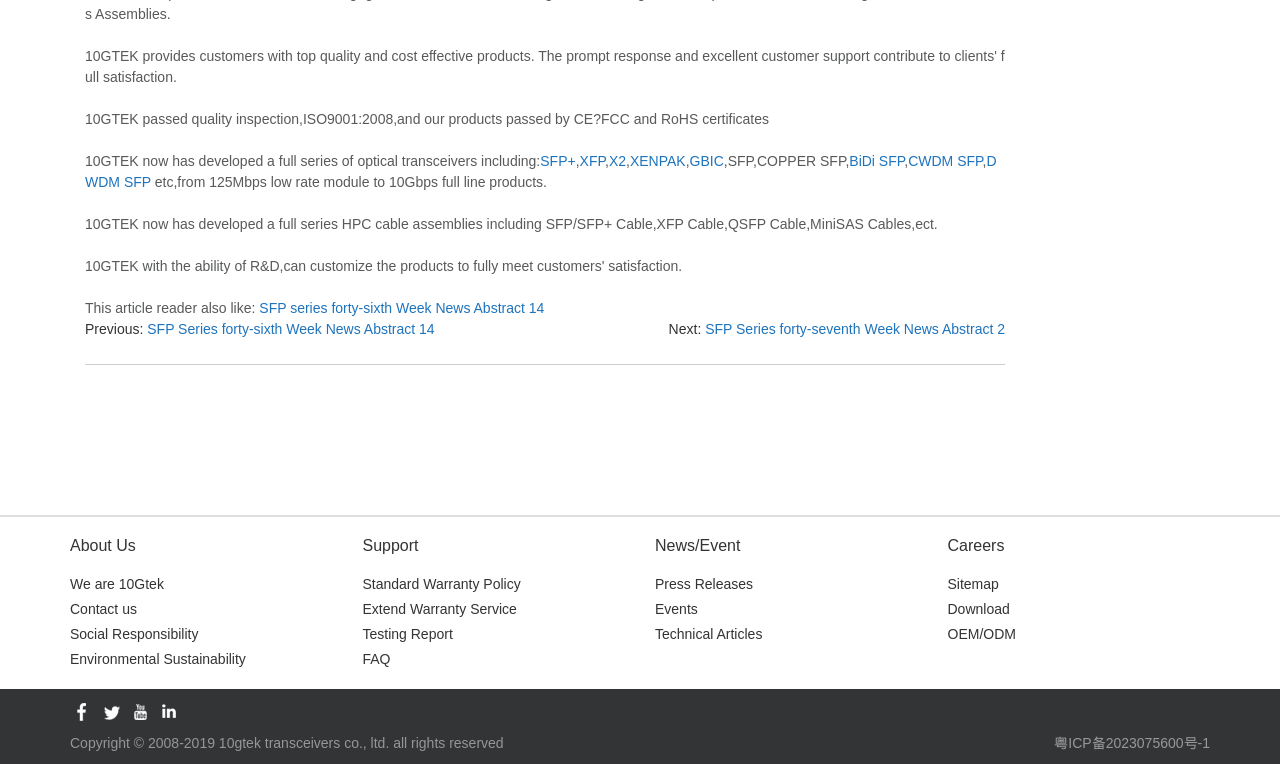Please find and report the bounding box coordinates of the element to click in order to perform the following action: "Click on the 'SFP+' link". The coordinates should be expressed as four float numbers between 0 and 1, in the format [left, top, right, bottom].

[0.422, 0.2, 0.45, 0.221]